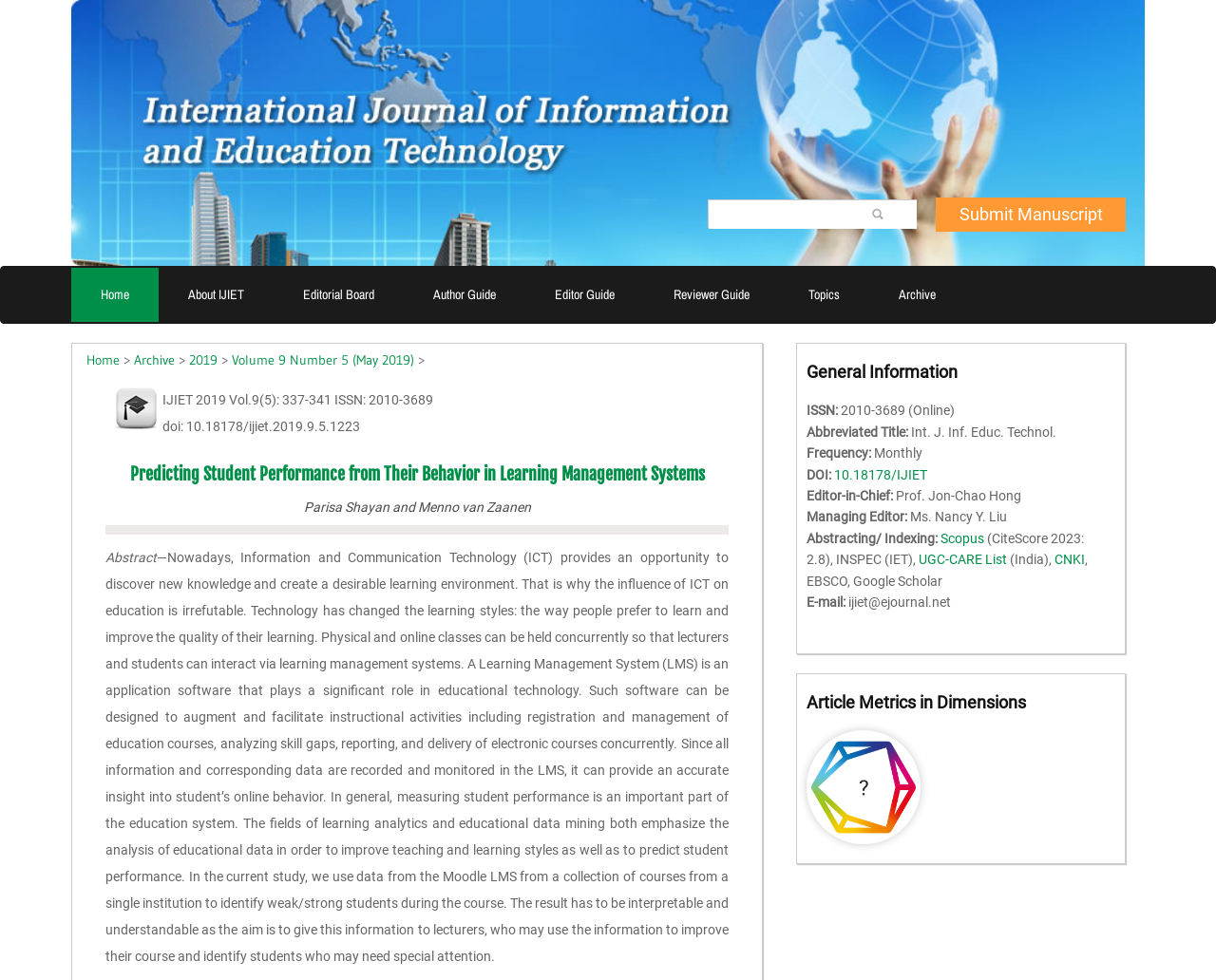Bounding box coordinates are specified in the format (top-left x, top-left y, bottom-right x, bottom-right y). All values are floating point numbers bounded between 0 and 1. Please provide the bounding box coordinate of the region this sentence describes: Archive

[0.715, 0.273, 0.794, 0.328]